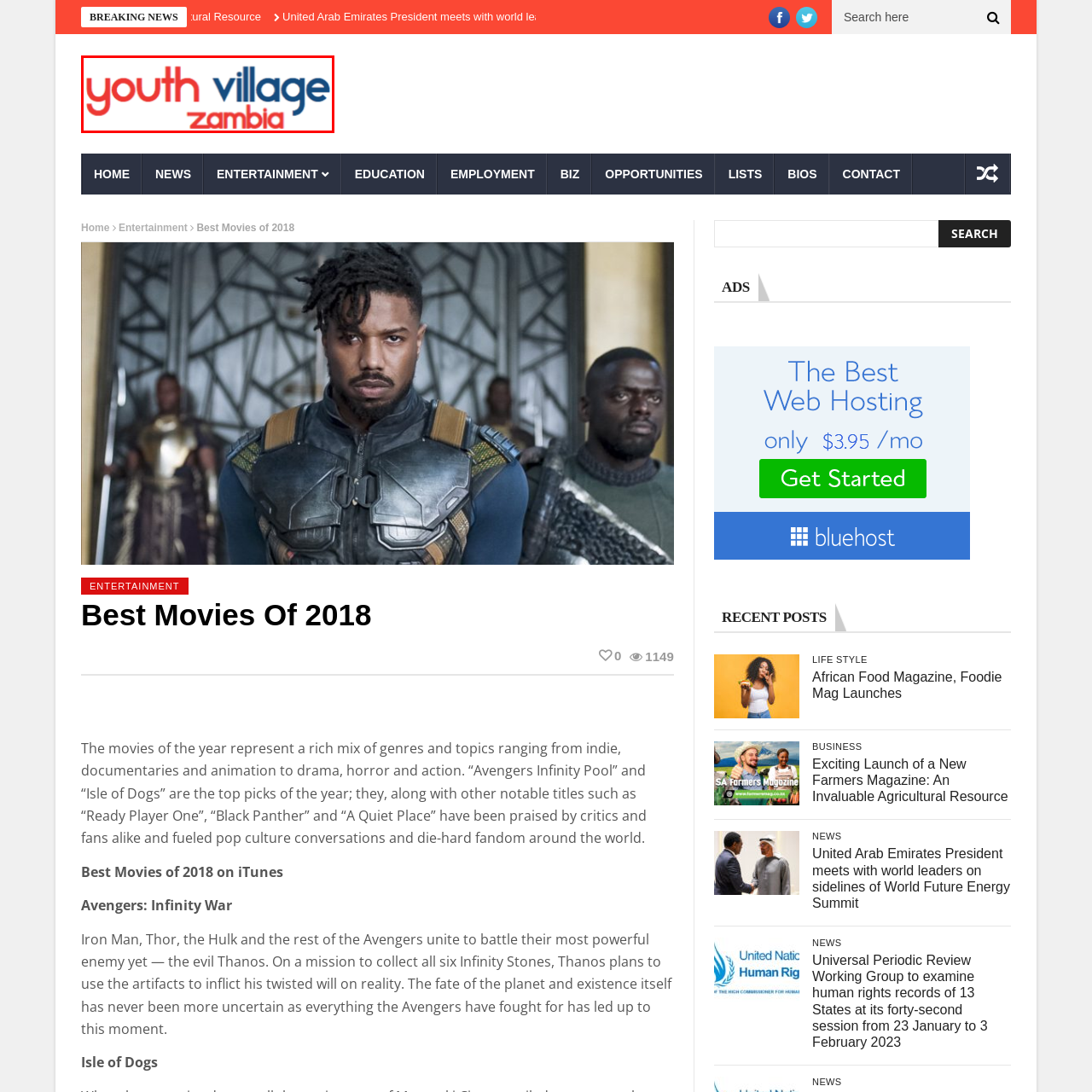Generate an in-depth caption for the image segment highlighted with a red box.

The image showcases the vibrant logo of "Youth Village Zambia," a prominent youth magazine dedicated to providing entertainment, opportunities, and a platform for the voices of young Zambians. The logo combines bold red and blue typography, featuring the name in a modern and engaging style. Youth Village Zambia aims to connect young people with relevant content that inspires and informs, reflecting the dynamic culture and aspirations of the youth in Zambia.